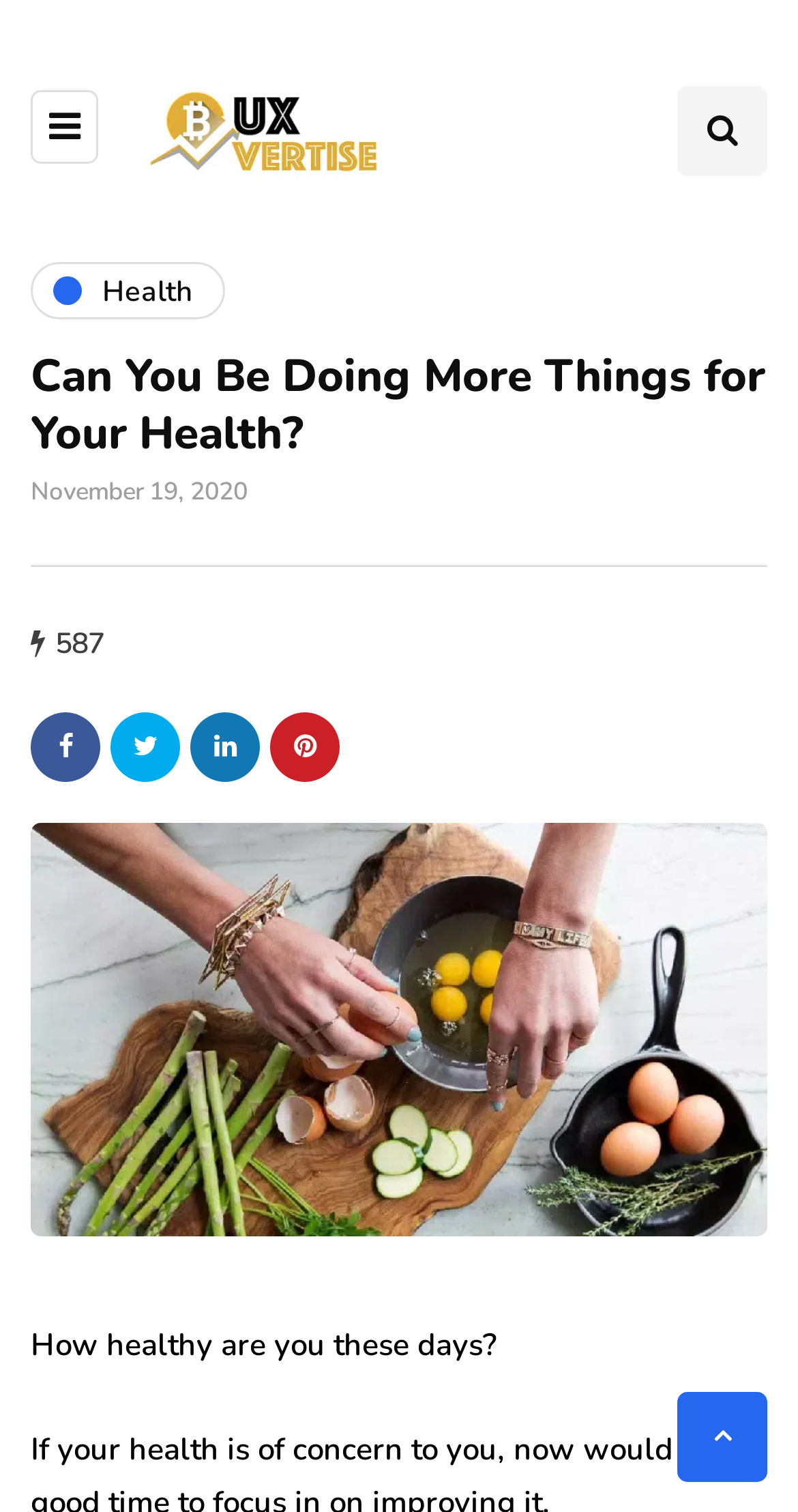Look at the image and give a detailed response to the following question: What is the website's logo?

The website's logo is an image located at the top left corner of the webpage, with a bounding box coordinate of [0.174, 0.054, 0.482, 0.12]. The image is accompanied by a link with the text 'Buxvertise'.